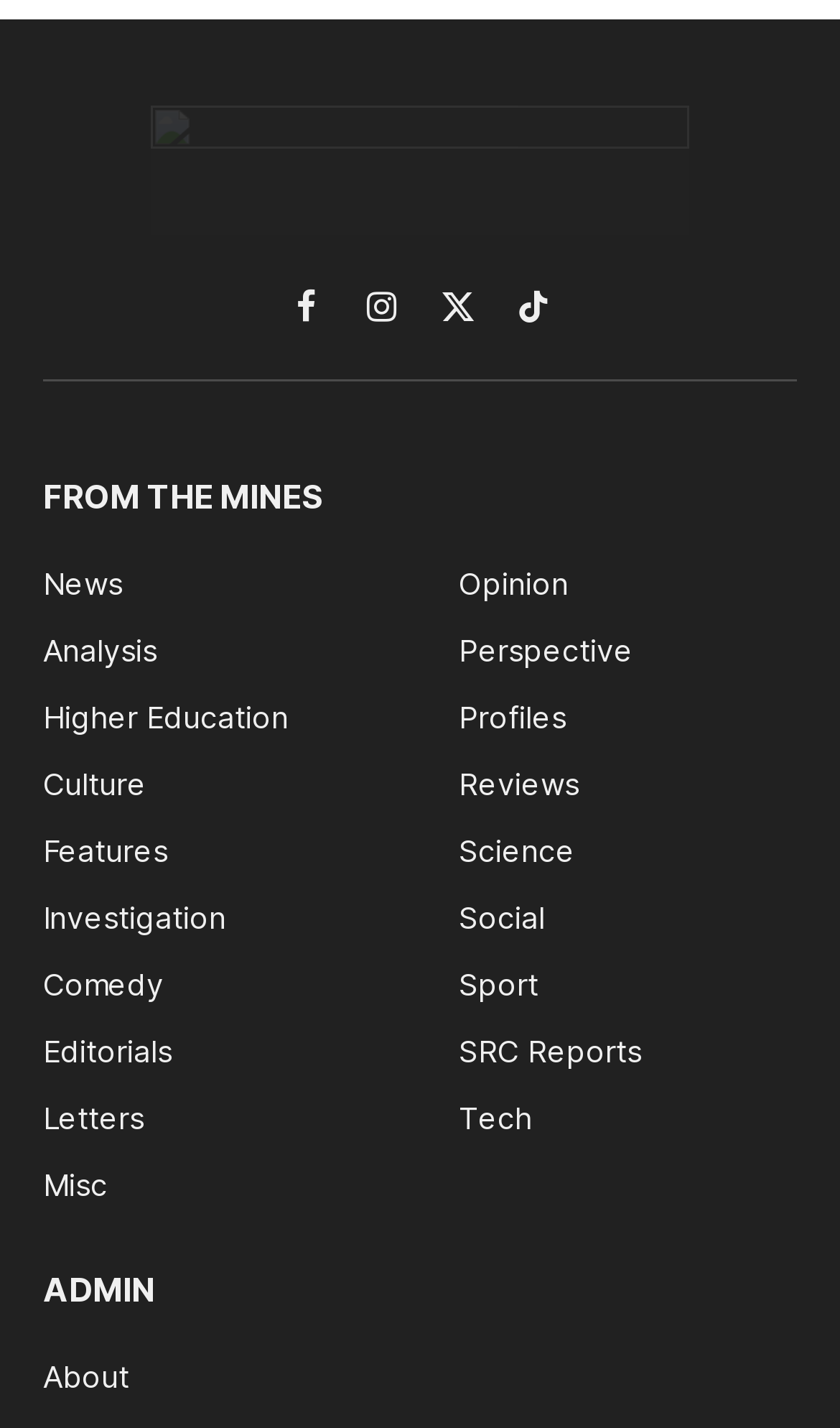Please identify the bounding box coordinates of the area that needs to be clicked to fulfill the following instruction: "Read news articles."

[0.051, 0.395, 0.146, 0.421]